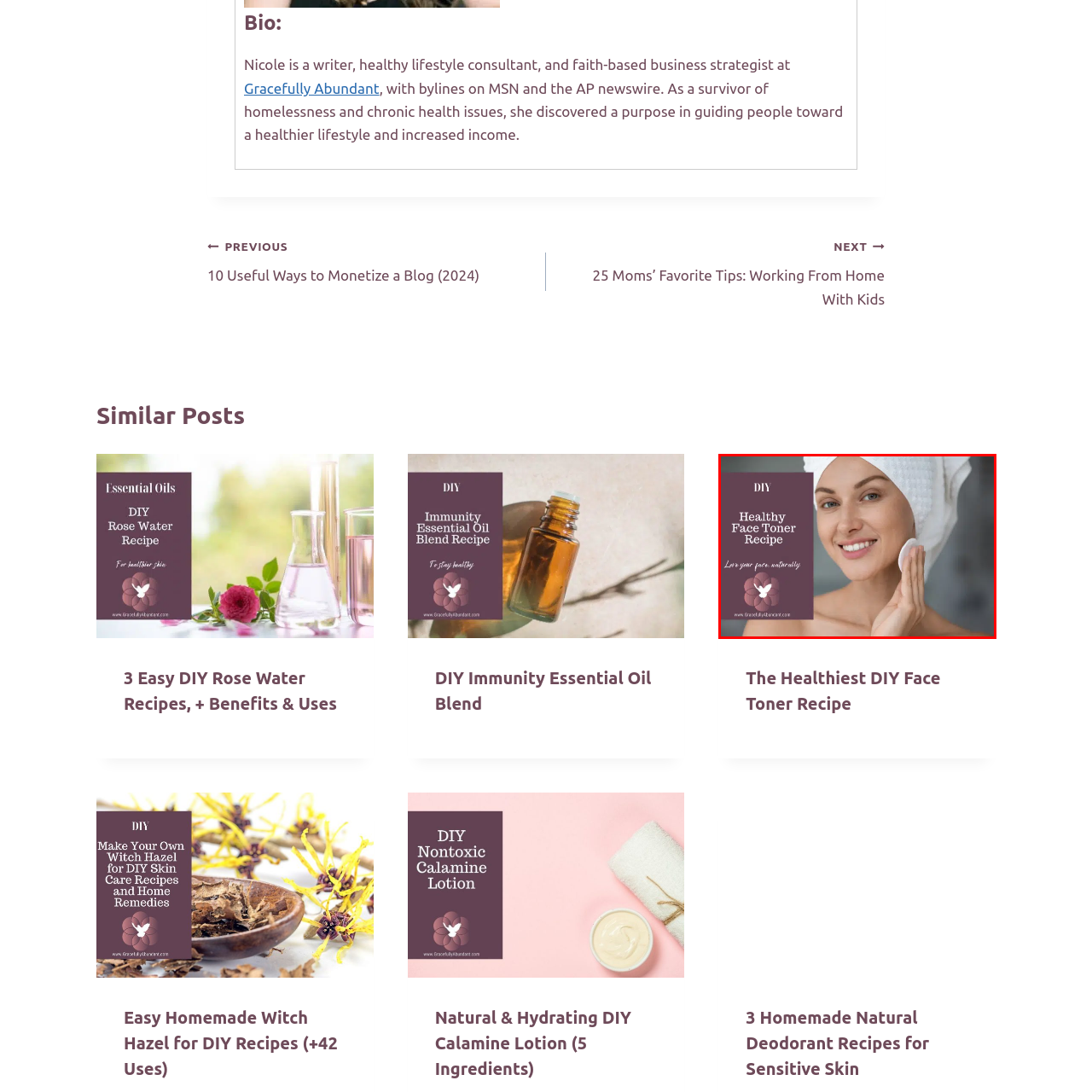Examine the image within the red boundary and respond with a single word or phrase to the question:
What is wrapped around the person's head?

A bath towel